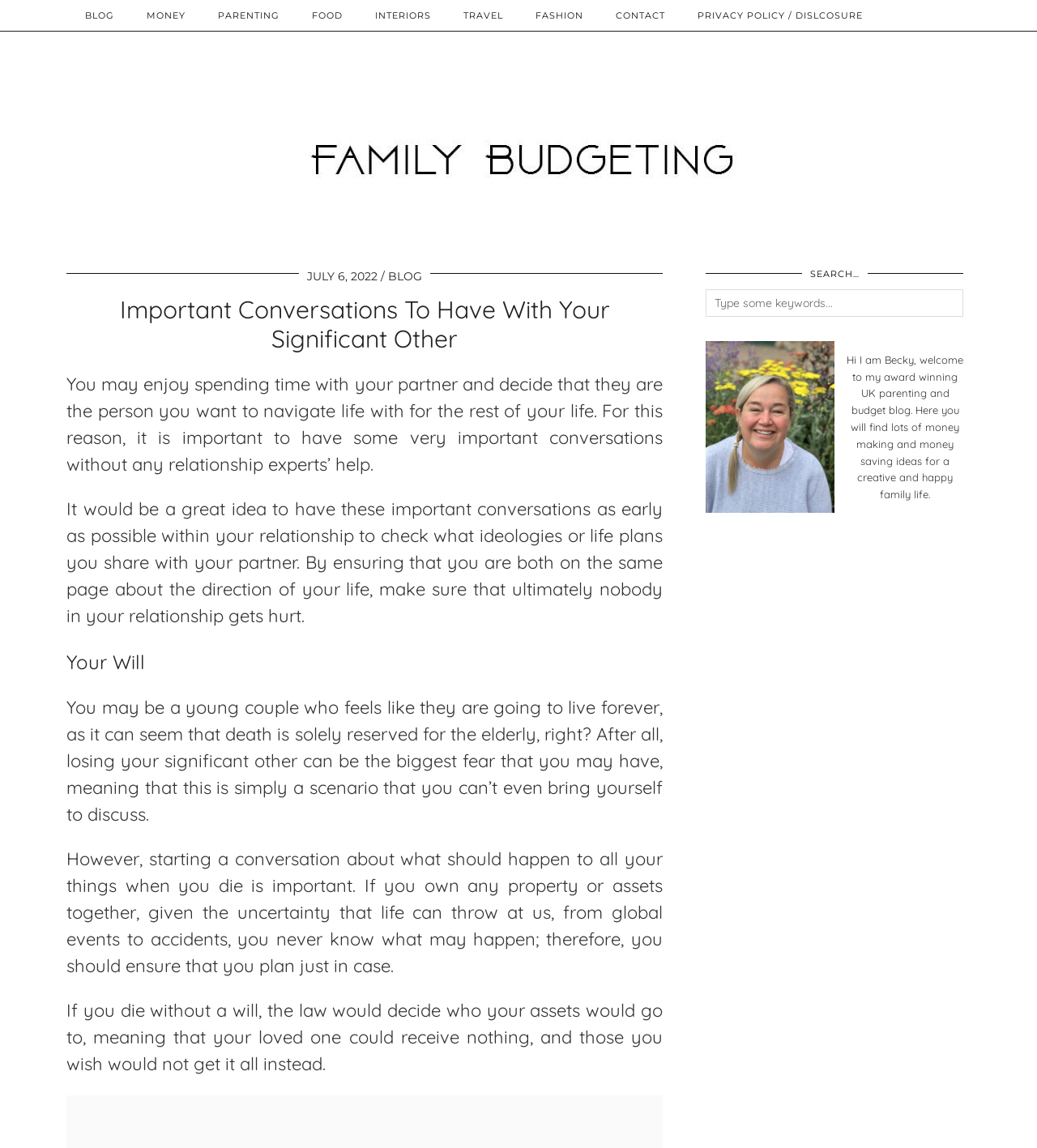Based on the description "Money Making", find the bounding box of the specified UI element.

[0.126, 0.046, 0.266, 0.065]